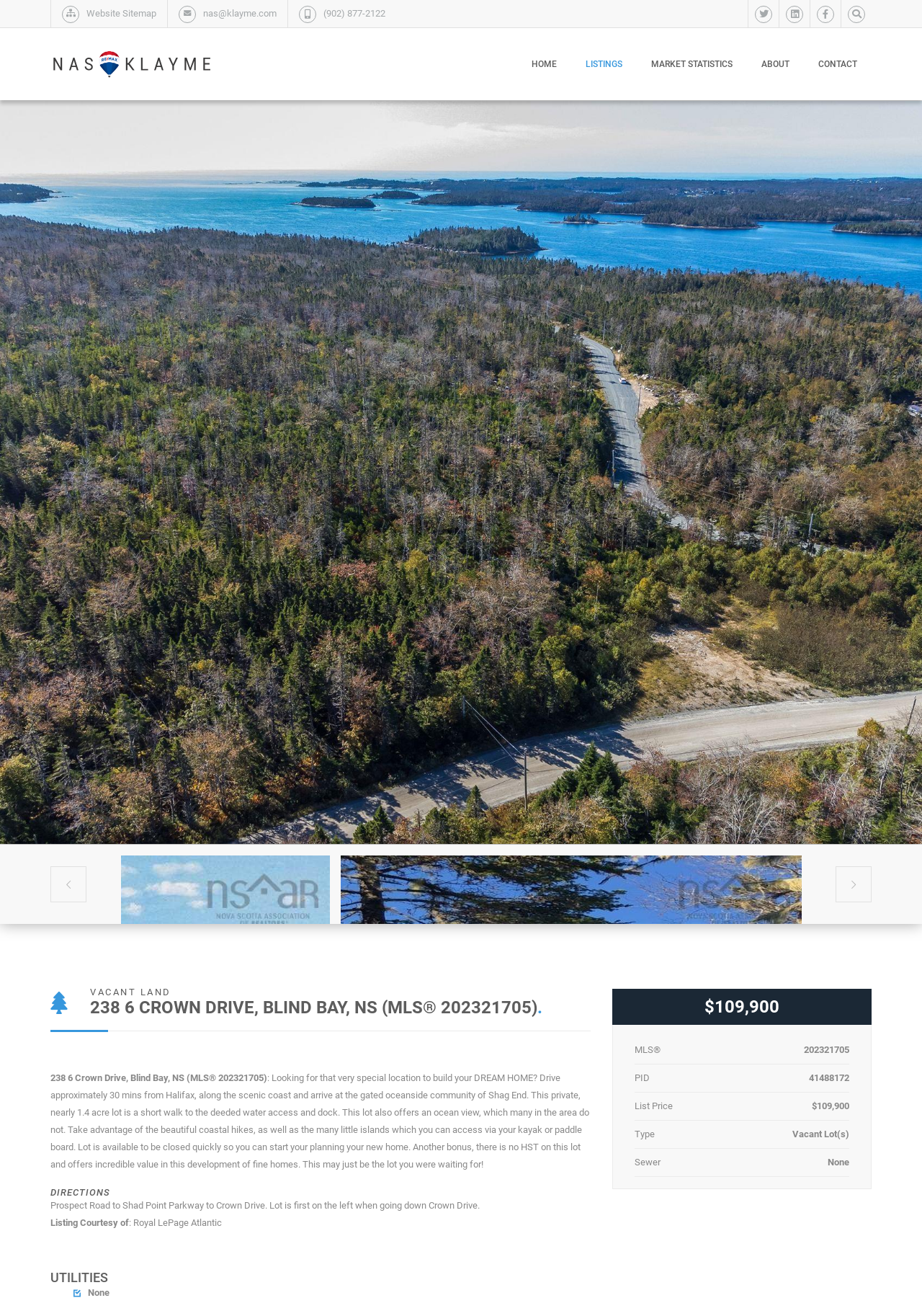What is the title or heading displayed on the webpage?

238 6 CROWN DRIVE, BLIND BAY, NS (MLS® 202321705).